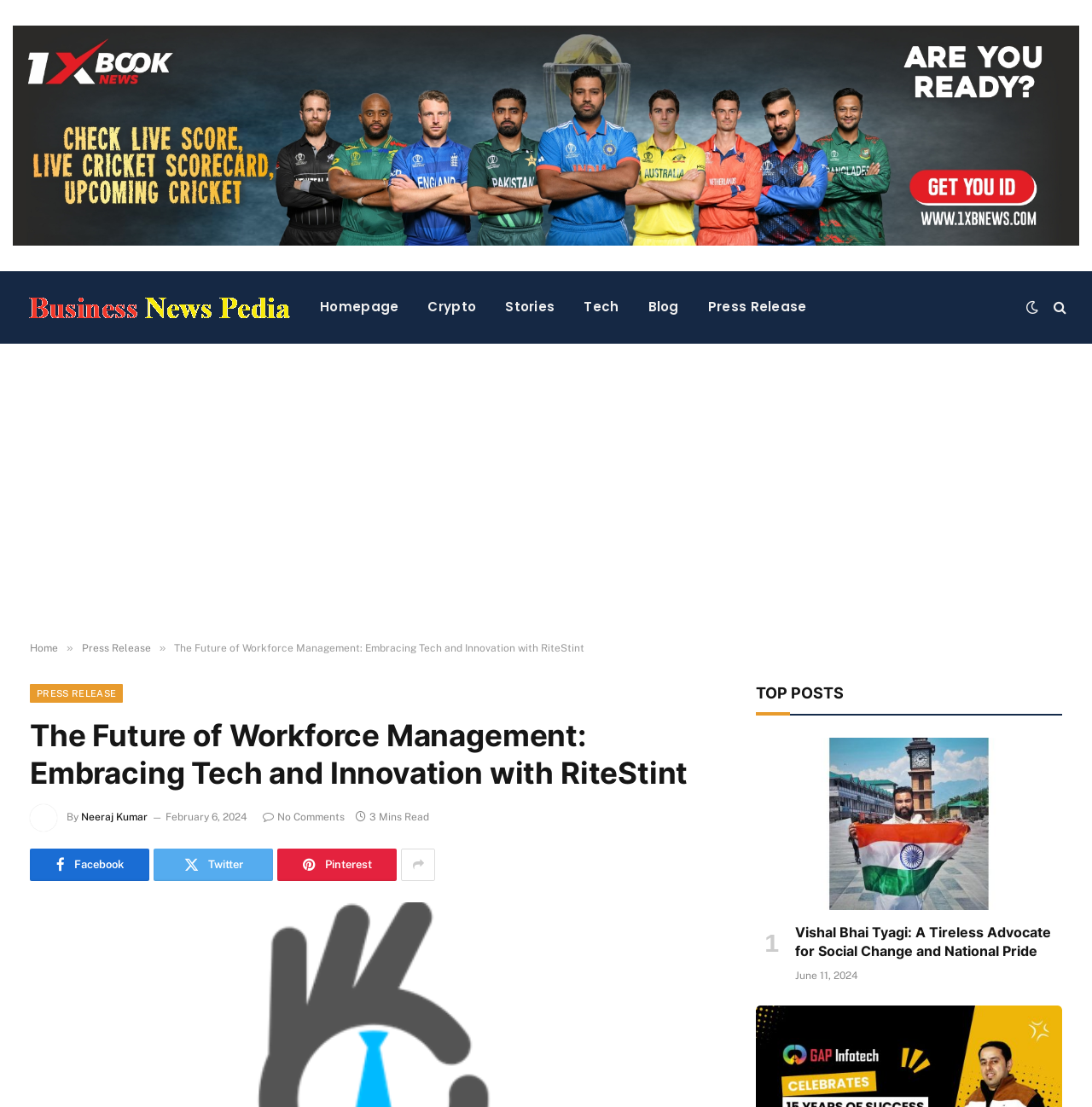Locate the bounding box coordinates of the element's region that should be clicked to carry out the following instruction: "Check the latest post on Facebook". The coordinates need to be four float numbers between 0 and 1, i.e., [left, top, right, bottom].

[0.027, 0.766, 0.137, 0.796]